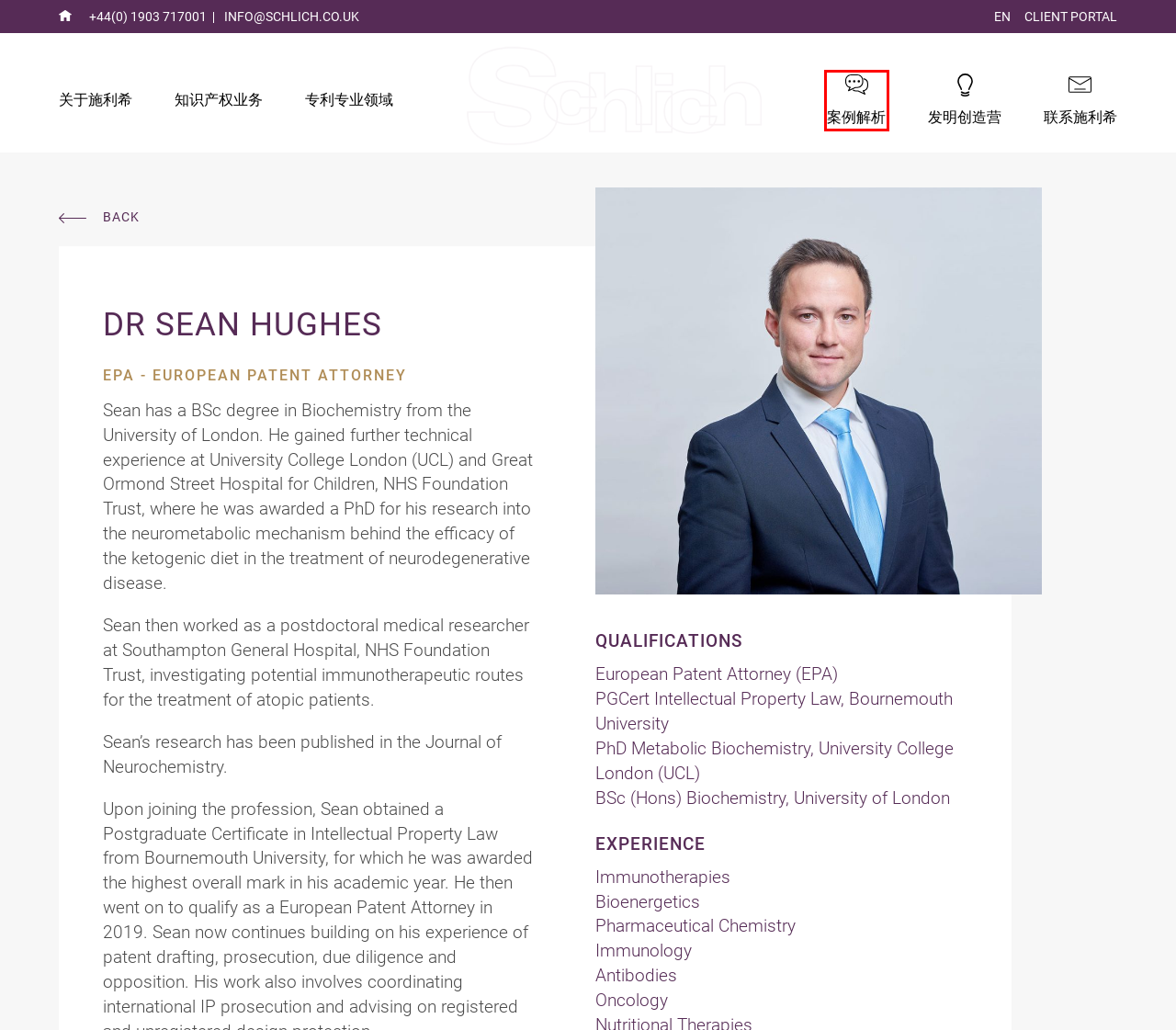Review the webpage screenshot and focus on the UI element within the red bounding box. Select the best-matching webpage description for the new webpage that follows after clicking the highlighted element. Here are the candidates:
A. IP Services - Schlich Ltd
B. Inventors Zone - Schlich Ltd
C. Our Firm - Schlich Ltd
D. Homepage - Schlich Ltd
E. Patent Specialities - Schlich Ltd
F. UK IPO Proceedings - Schlich Ltd
G. Login to Equinox | Equinox
H. Insights - Schlich Ltd

H